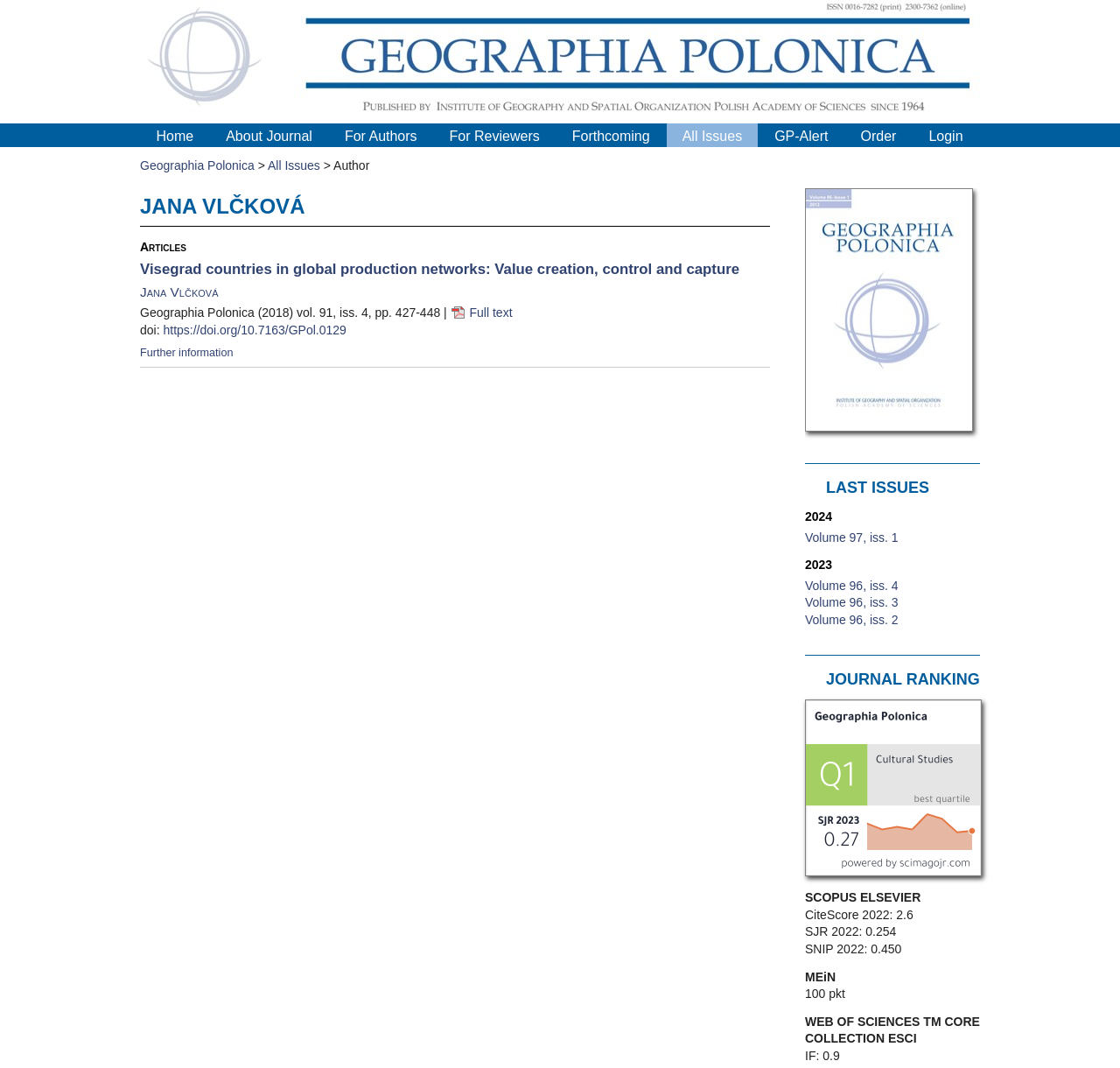Determine the bounding box coordinates for the area that should be clicked to carry out the following instruction: "View the 'LAST ISSUES'".

[0.738, 0.449, 0.875, 0.465]